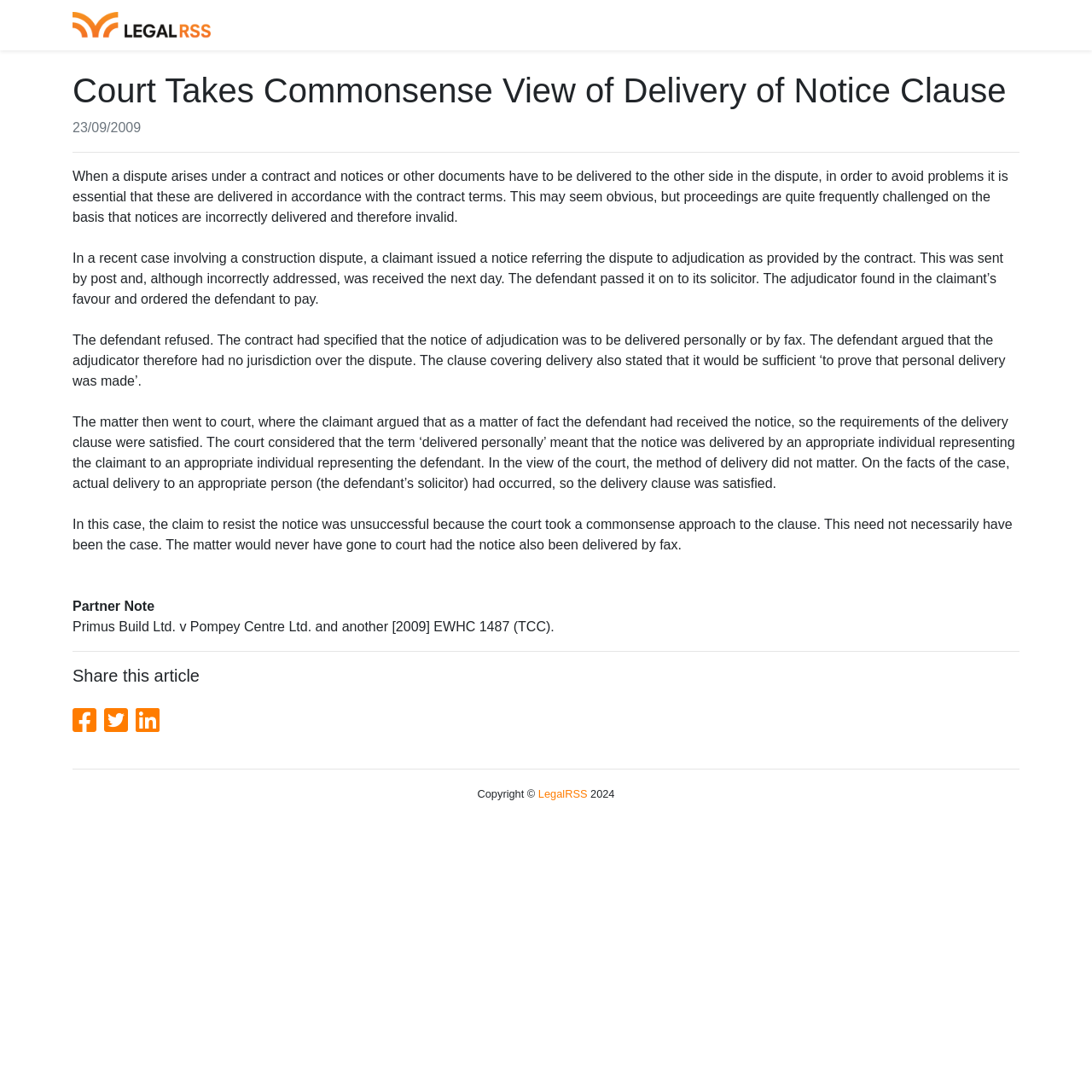What is the date of the court case mentioned in the article?
Provide a thorough and detailed answer to the question.

The date of the court case mentioned in the article can be found in the second paragraph, where it is stated '23/09/2009'.